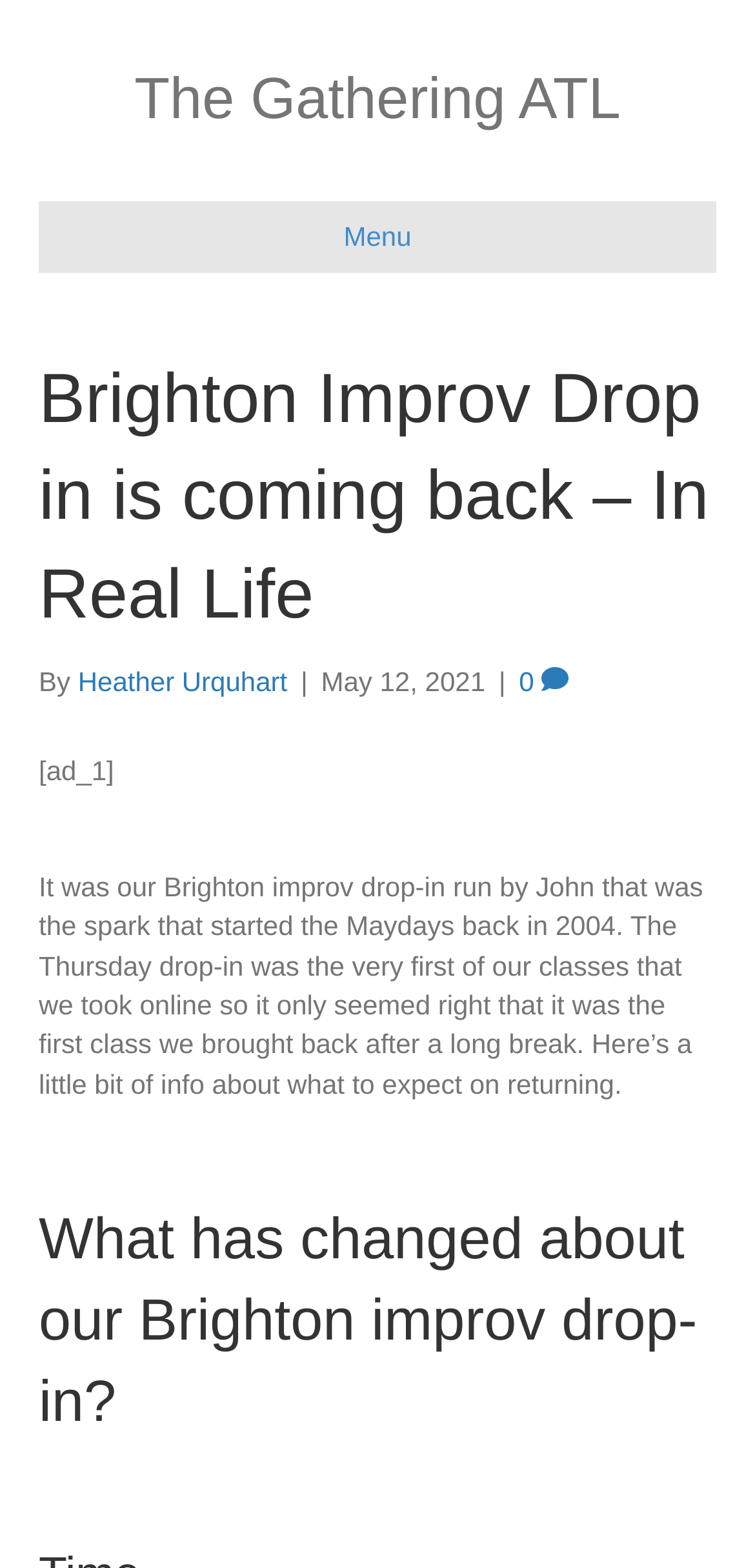Please specify the bounding box coordinates in the format (top-left x, top-left y, bottom-right x, bottom-right y), with values ranging from 0 to 1. Identify the bounding box for the UI component described as follows: interactive cryptid map

None